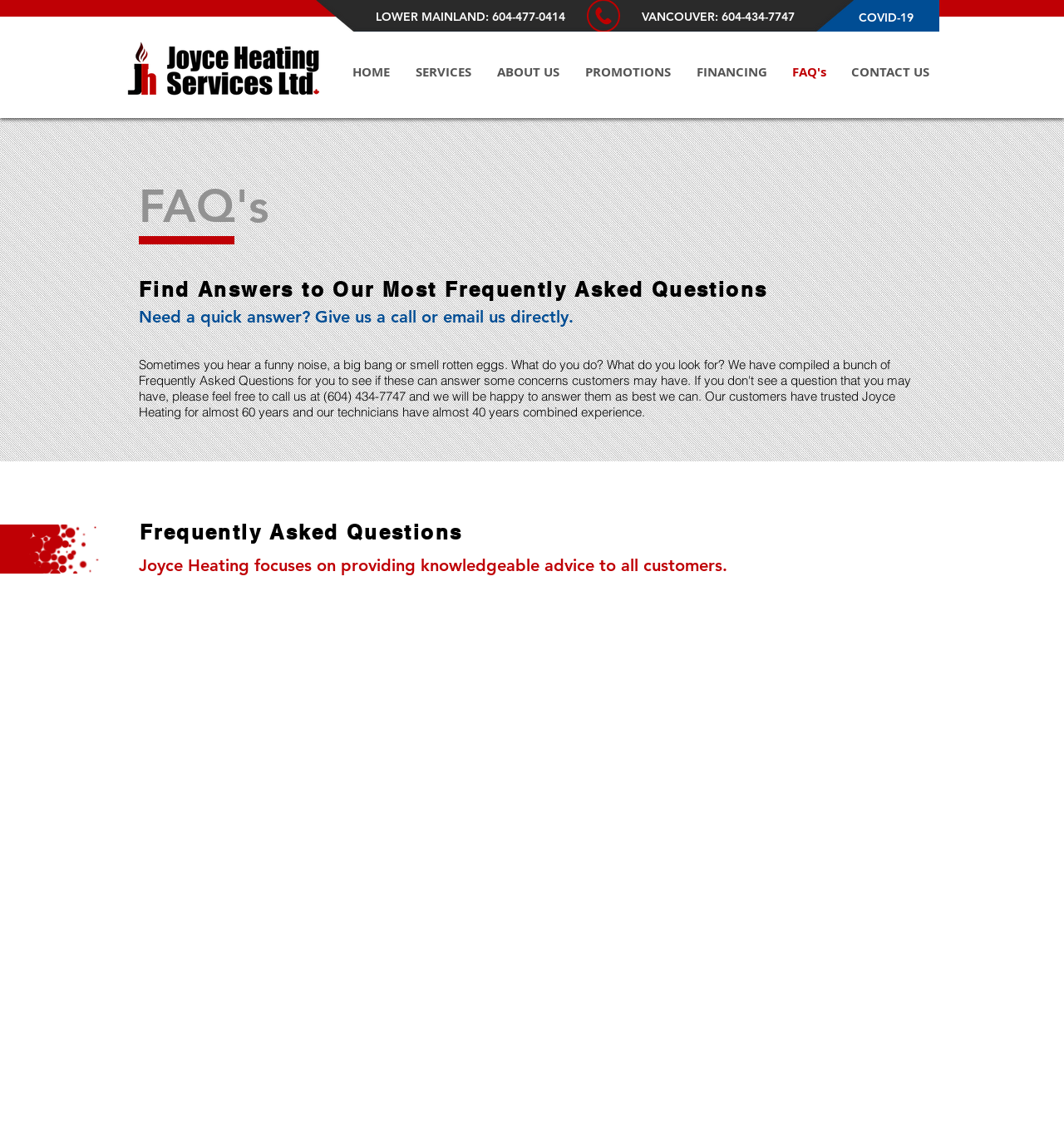What is the purpose of the FAQ page?
Could you give a comprehensive explanation in response to this question?

I inferred the purpose of the FAQ page by reading the heading elements that describe the page, such as 'Find Answers to Our Most Frequently Asked Questions' and 'Frequently Asked Questions'.